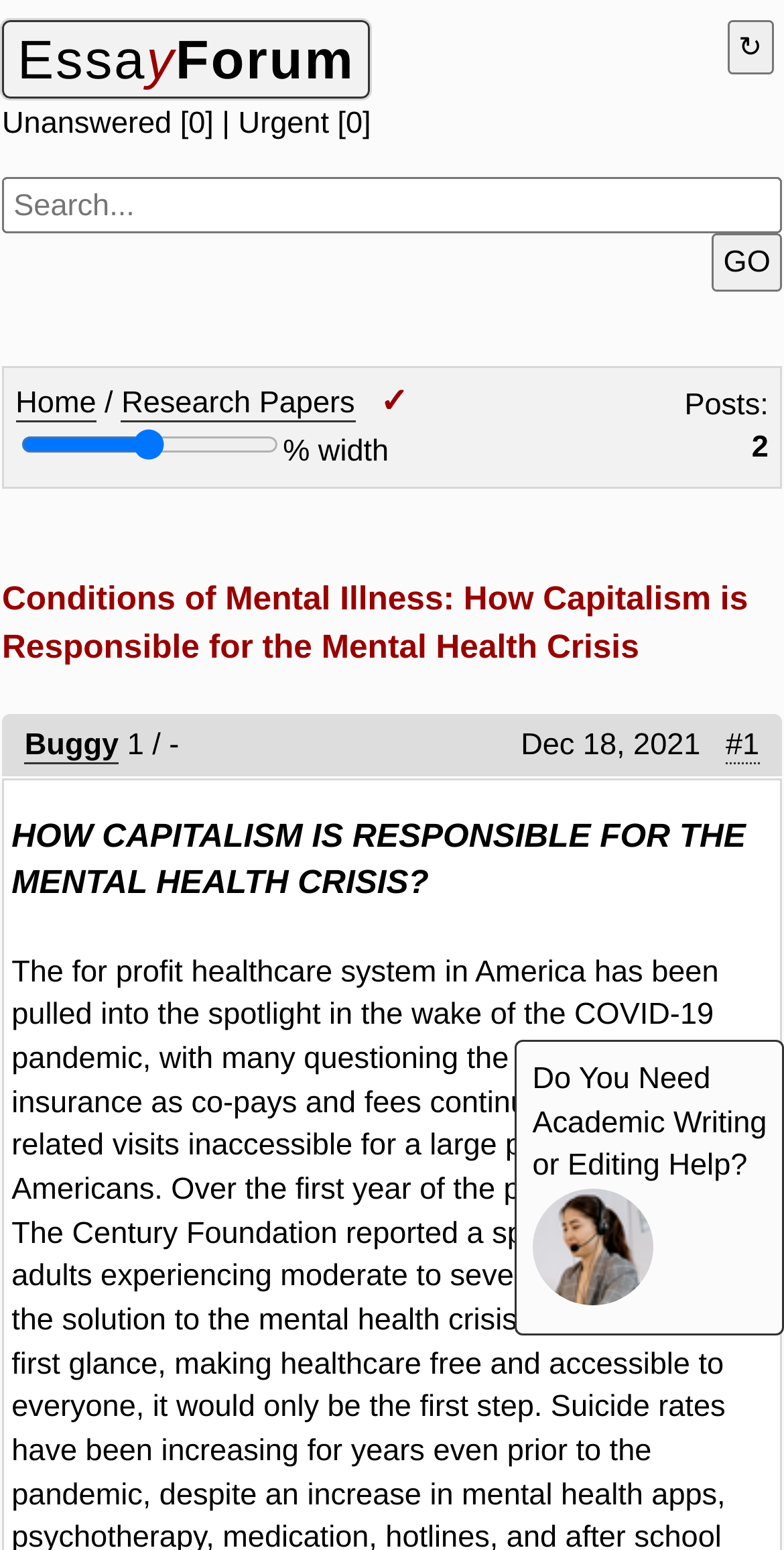Extract the main heading text from the webpage.

Conditions of Mental Illness: How Capitalism is Responsible for the Mental Health Crisis